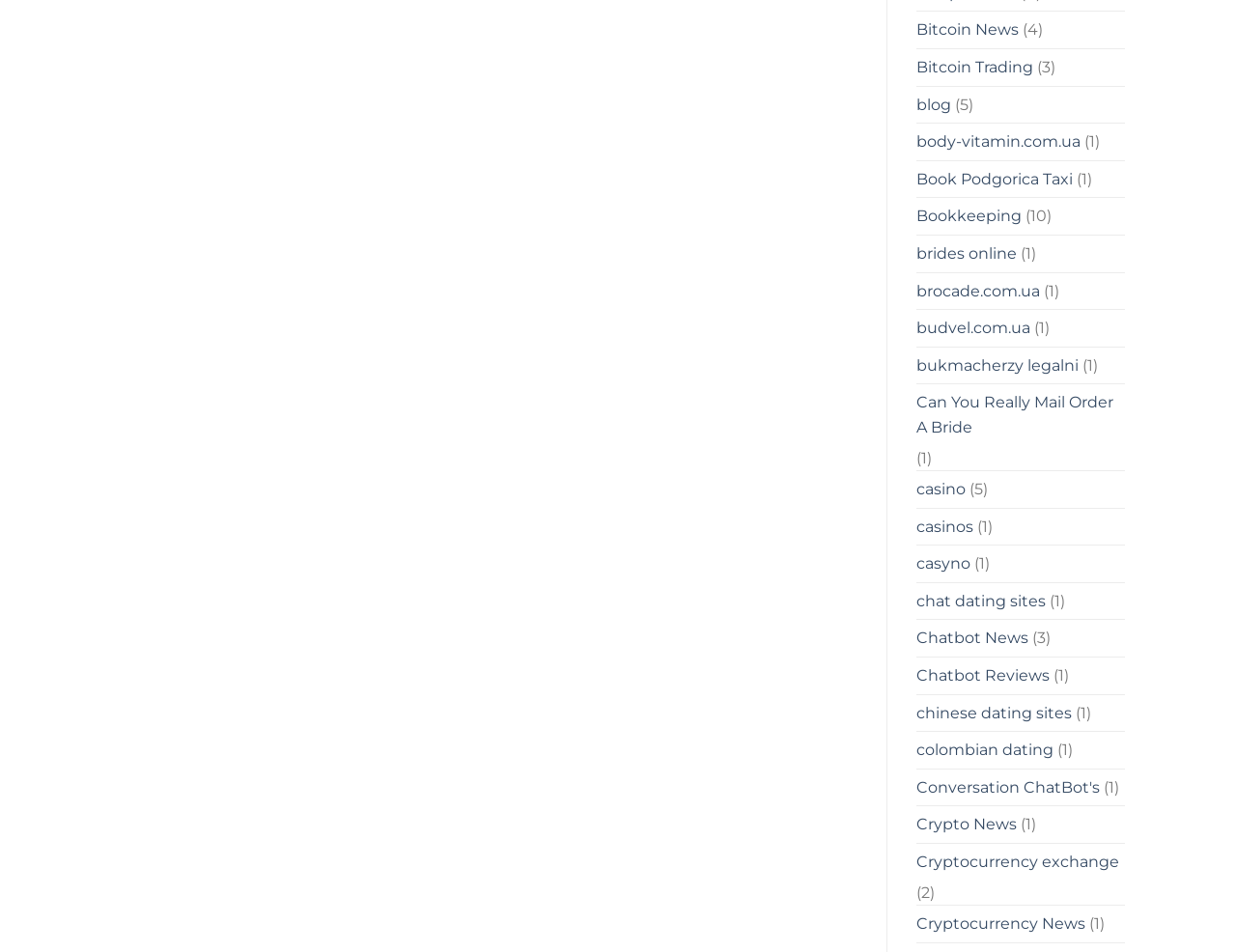Determine the bounding box coordinates for the area that needs to be clicked to fulfill this task: "Read about Can You Really Mail Order A Bride". The coordinates must be given as four float numbers between 0 and 1, i.e., [left, top, right, bottom].

[0.741, 0.404, 0.91, 0.468]